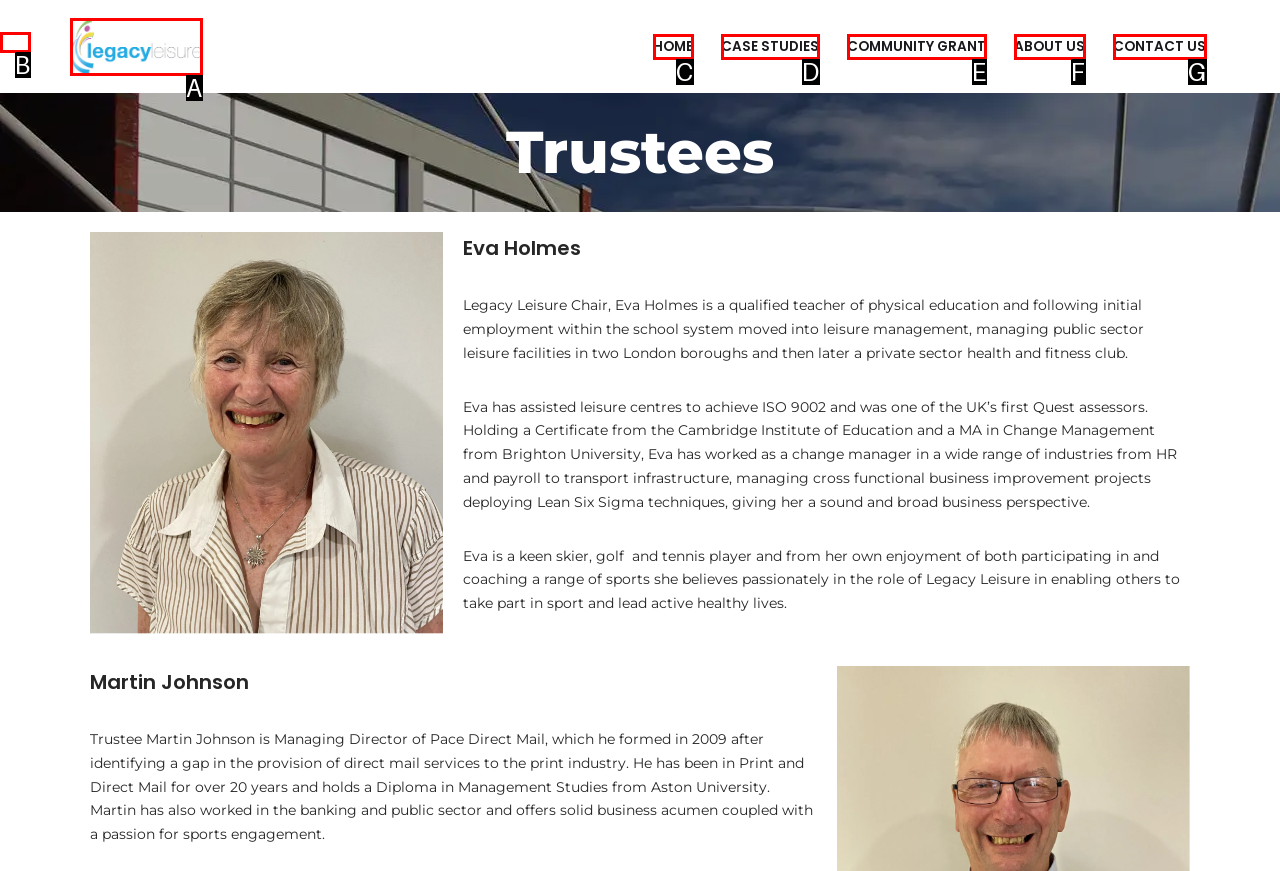Tell me which option best matches the description: nonresident agreement
Answer with the option's letter from the given choices directly.

None